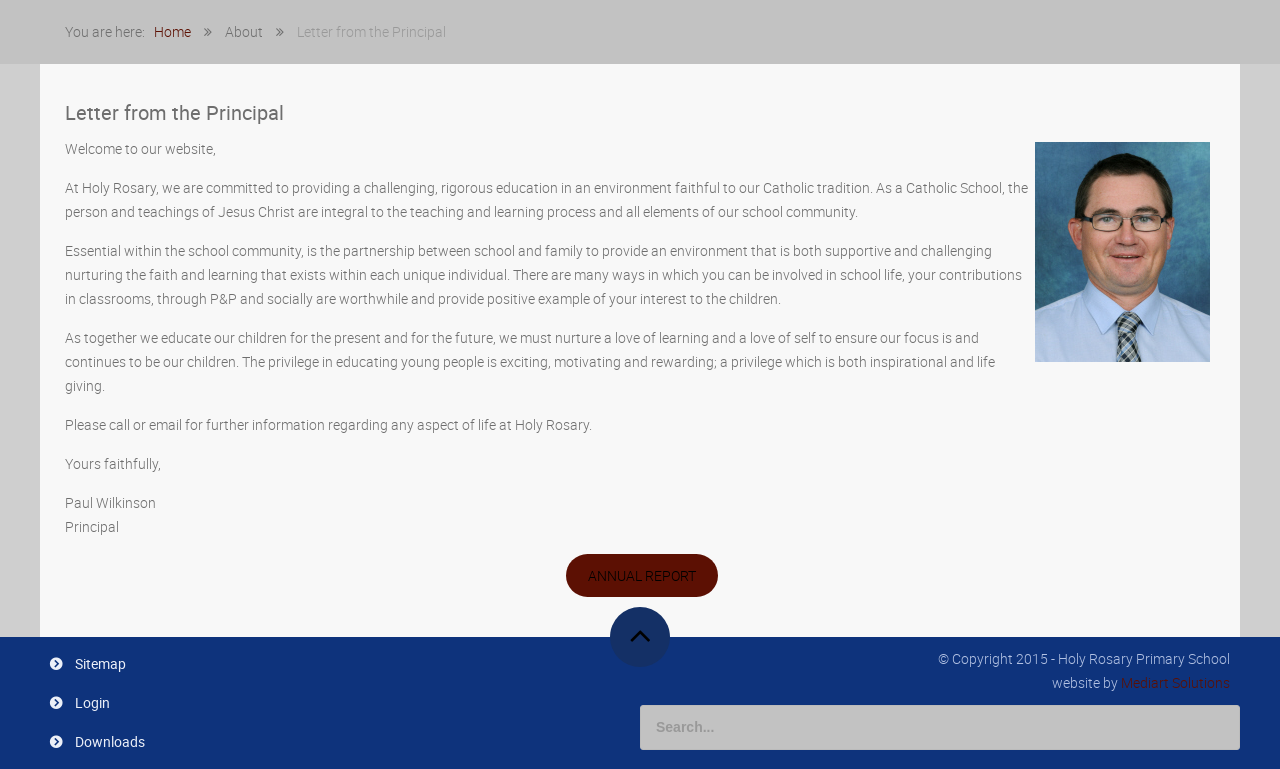Please determine the bounding box coordinates for the UI element described as: "Mediart Solutions".

[0.873, 0.875, 0.961, 0.899]